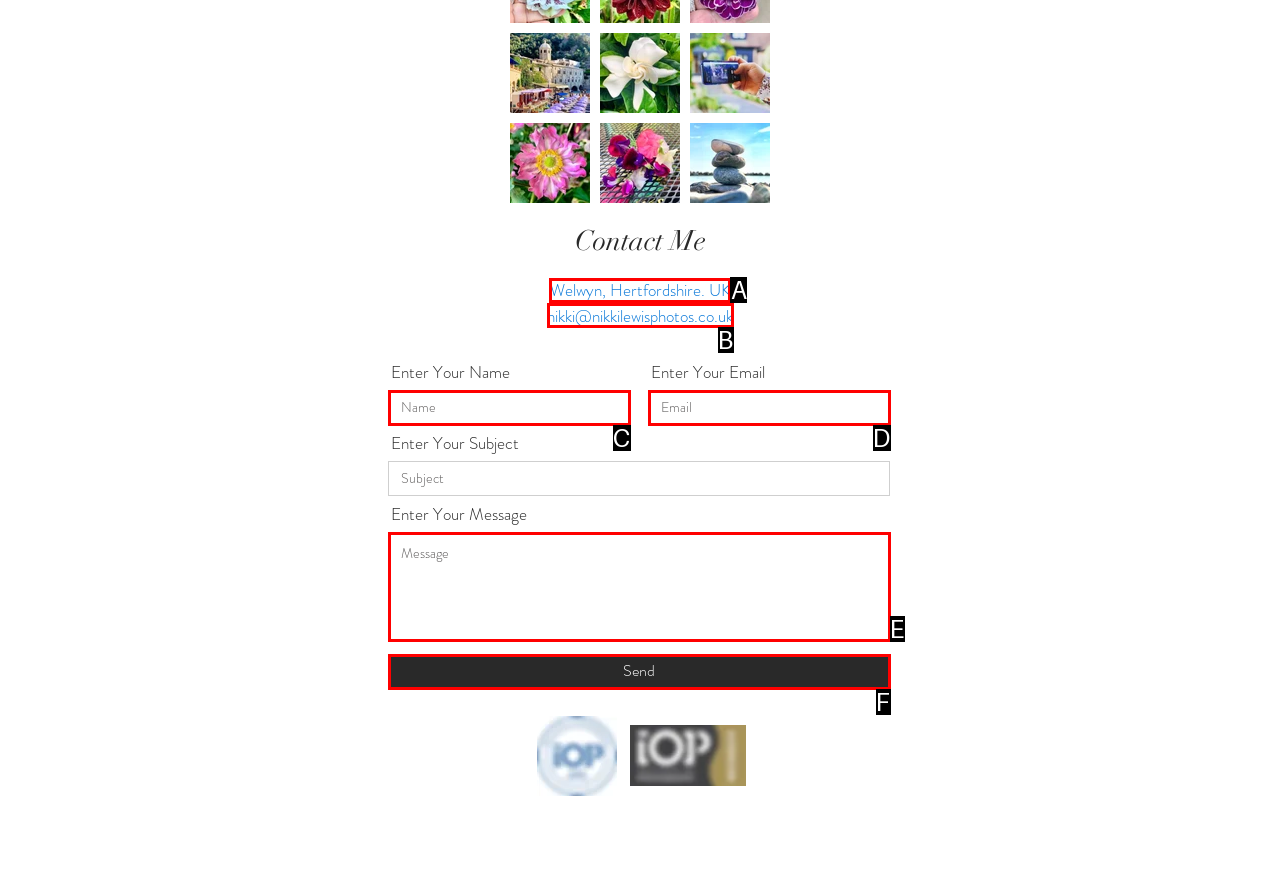Please identify the UI element that matches the description: Nursing Hacks
Respond with the letter of the correct option.

None